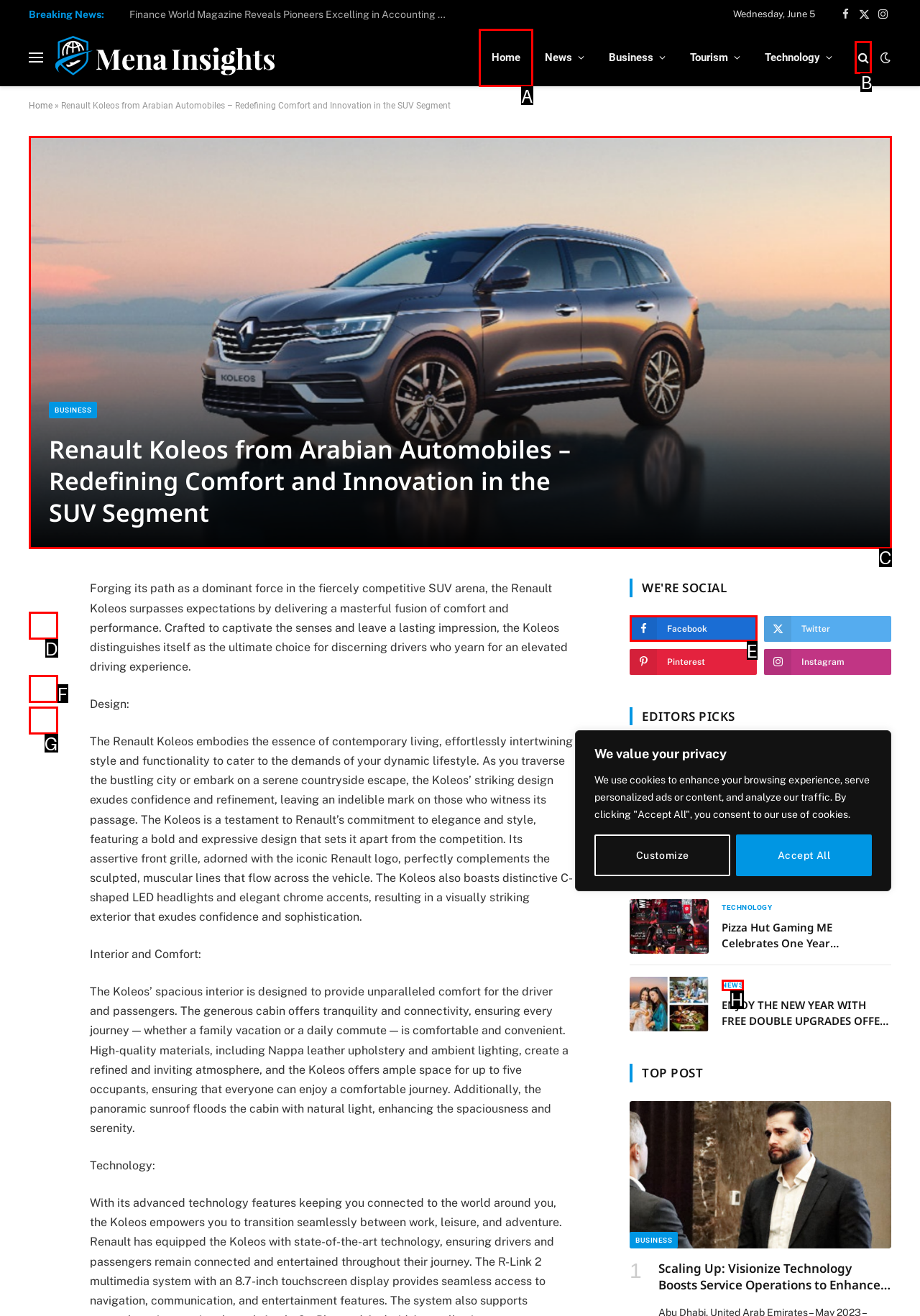Select the letter of the UI element that matches this task: Visit the 'Home' page
Provide the answer as the letter of the correct choice.

A